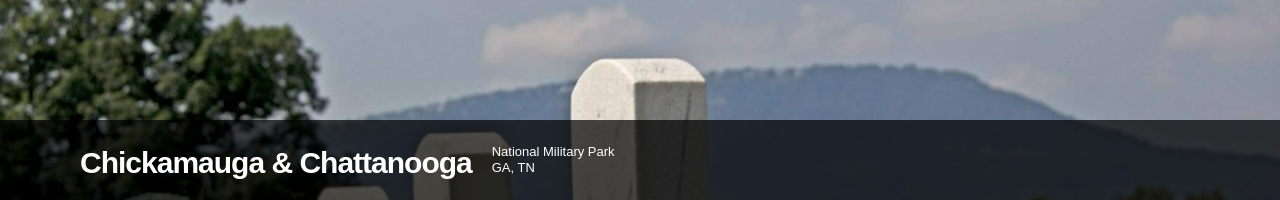What is the cannon from in the foreground?
Please provide a single word or phrase as your answer based on the screenshot.

Garrity's Alabama Battery